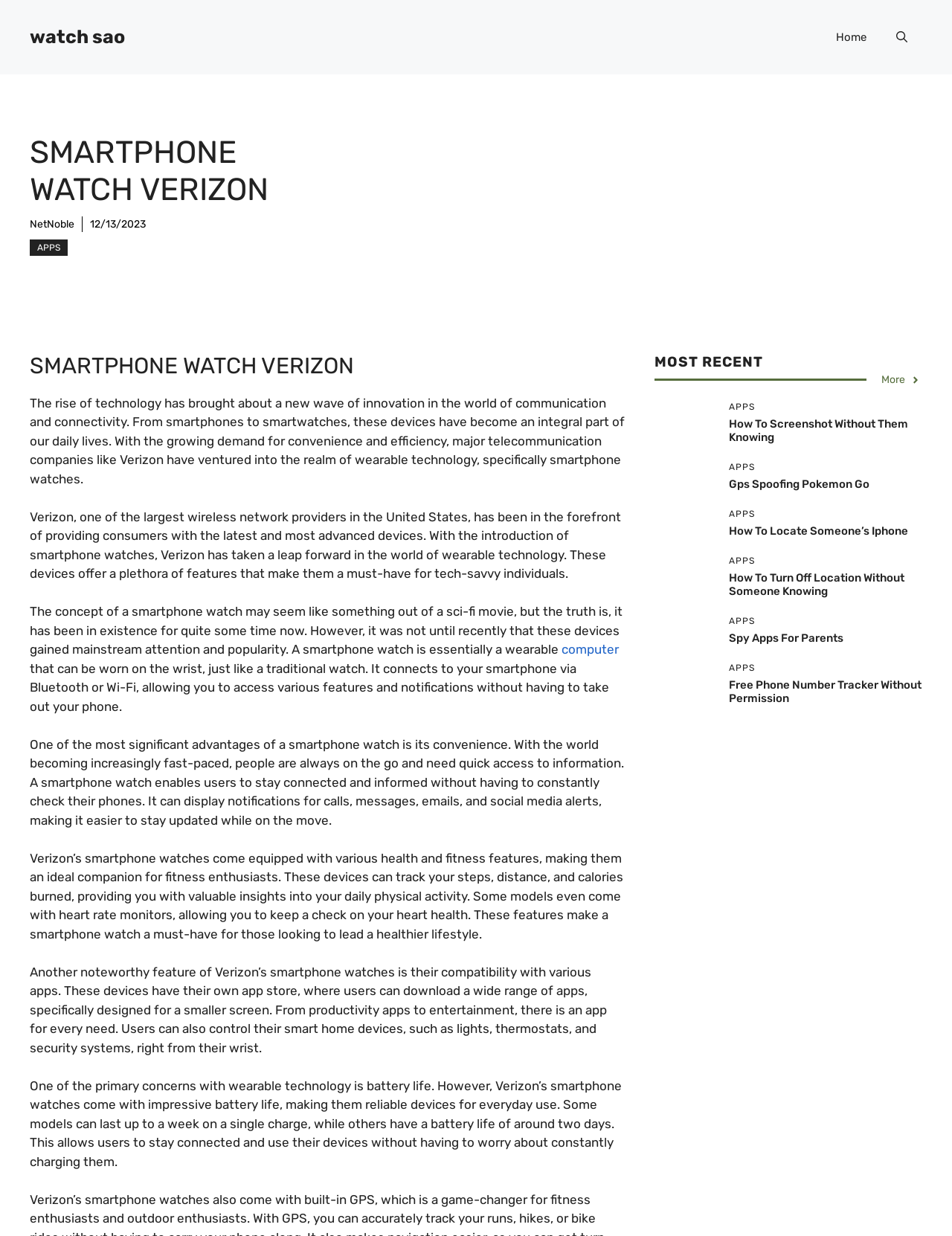How long can some Verizon smartphone watches last on a single charge? Examine the screenshot and reply using just one word or a brief phrase.

Up to a week